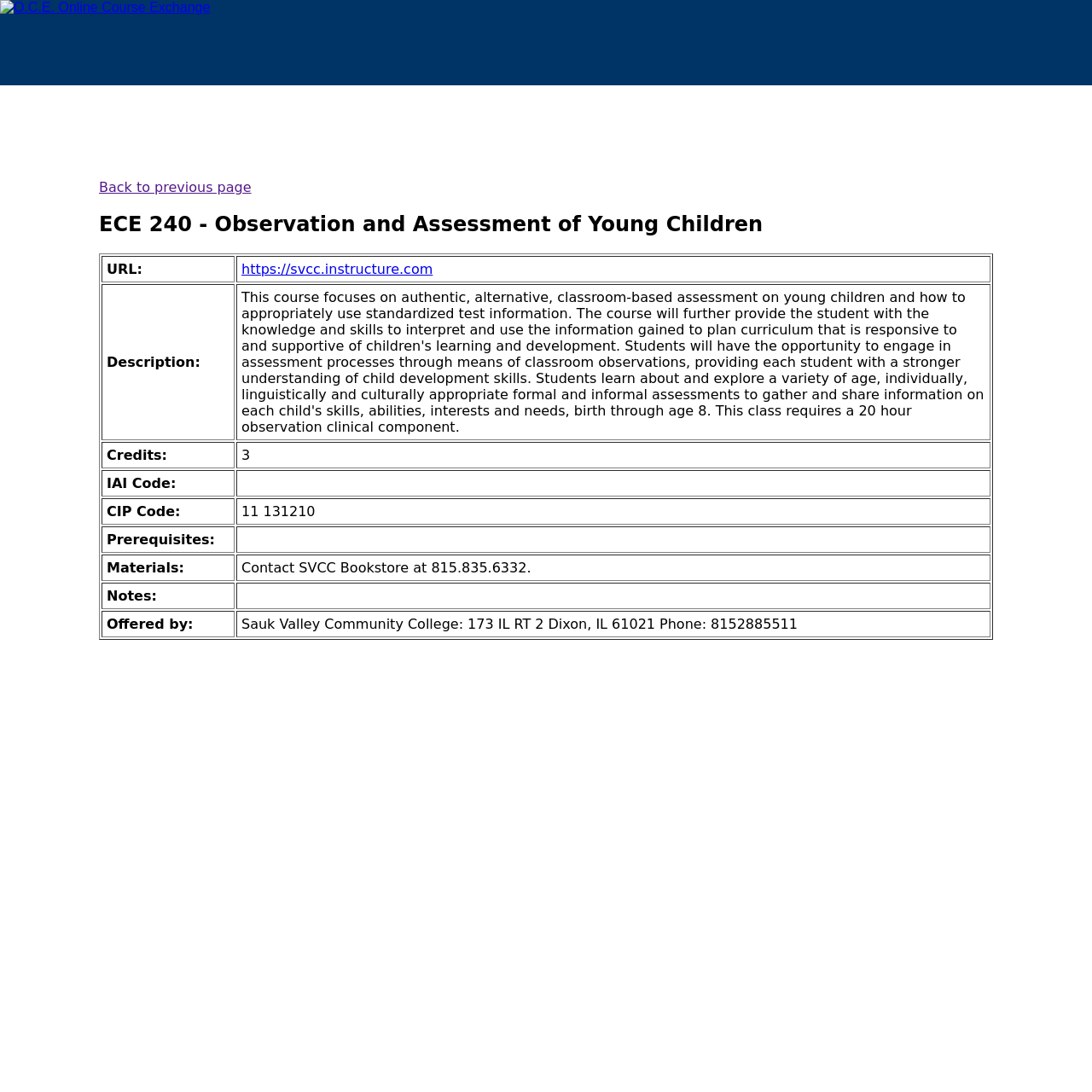What is the phone number of the Sauk Valley Community College?
Examine the image and provide an in-depth answer to the question.

The question is asking for the phone number of the Sauk Valley Community College, which can be found in the table element under the 'Offered by:' column, where the value is 'Sauk Valley Community College: 173 IL RT 2 Dixon, IL 61021 Phone: 8152885511'.